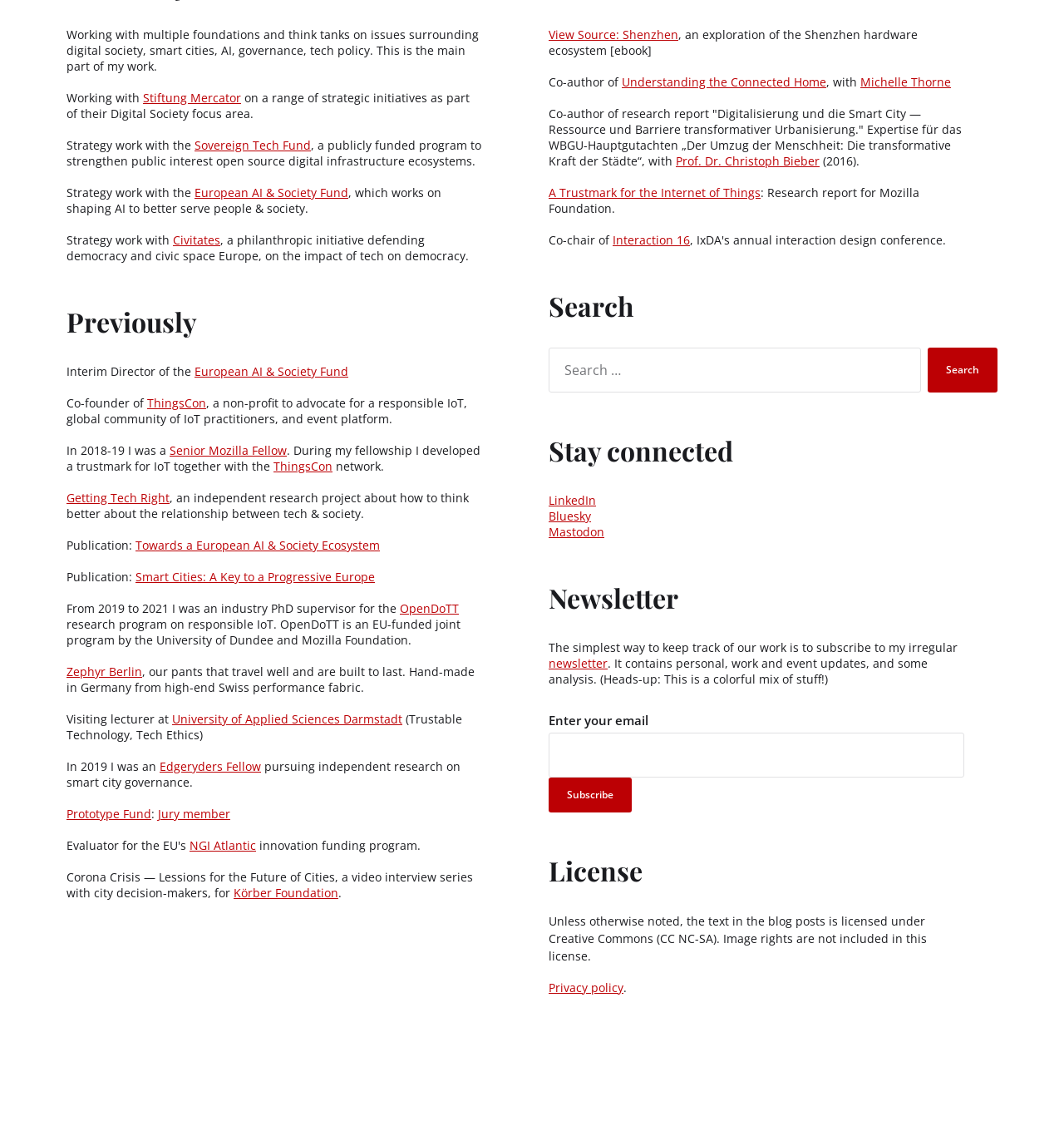What is the name of the non-profit organization?
Carefully analyze the image and provide a thorough answer to the question.

The webpage mentions that the person is a co-founder of ThingsCon, a non-profit organization that advocates for a responsible IoT, has a global community of IoT practitioners, and hosts events.